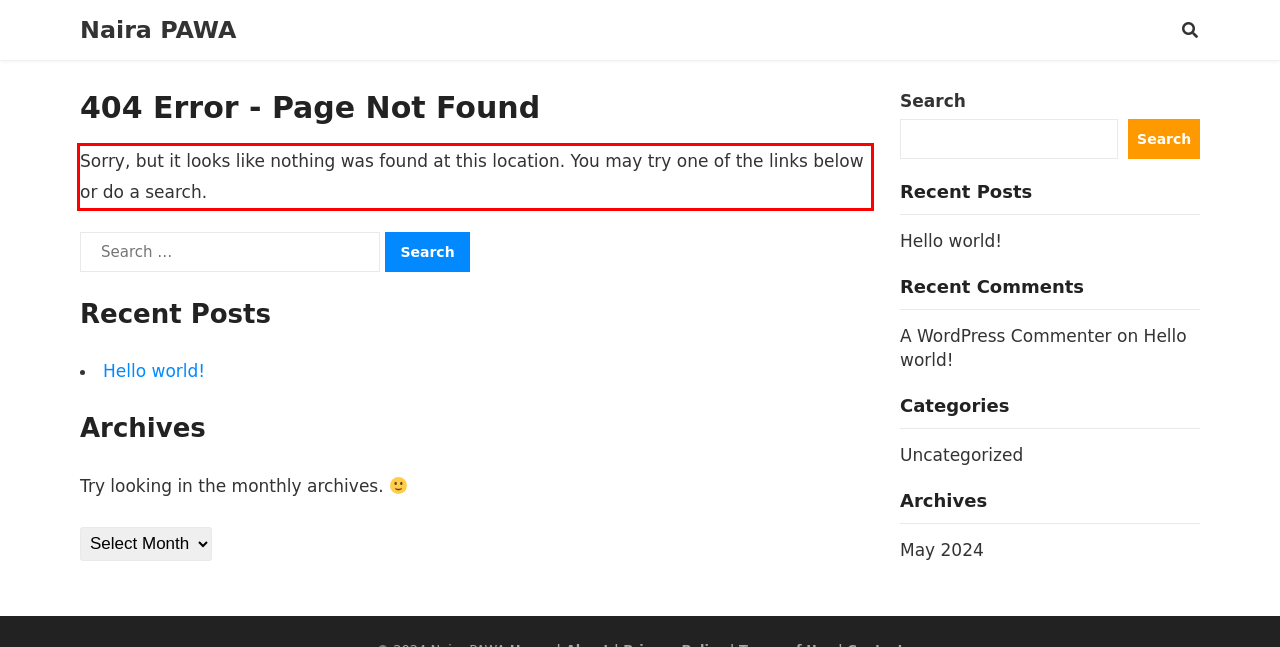Review the screenshot of the webpage and recognize the text inside the red rectangle bounding box. Provide the extracted text content.

Sorry, but it looks like nothing was found at this location. You may try one of the links below or do a search.